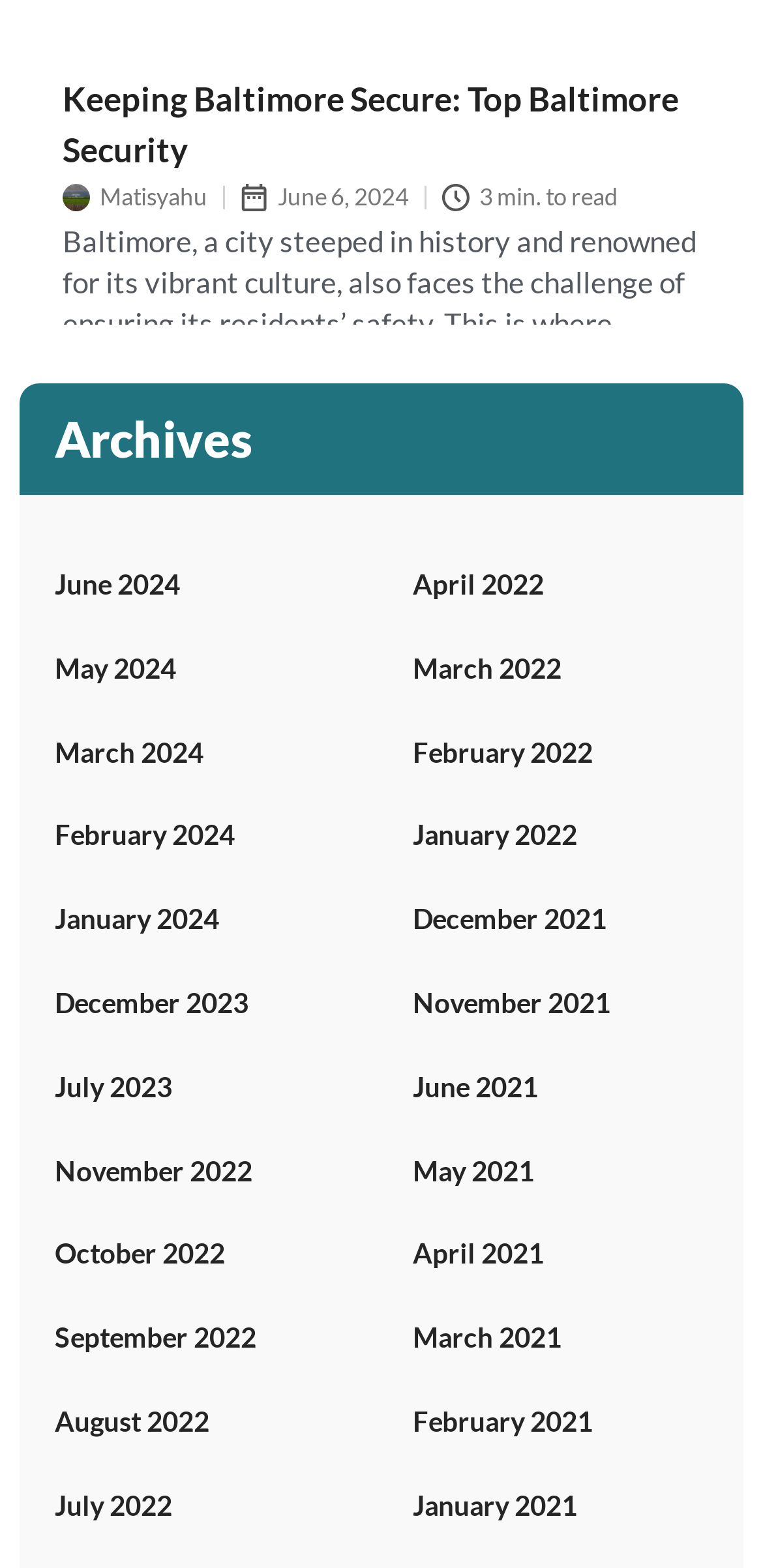Highlight the bounding box coordinates of the region I should click on to meet the following instruction: "Learn more about 'DMAC Security: Trusted Private Security Company Baltimore'".

[0.082, 0.52, 0.885, 0.578]